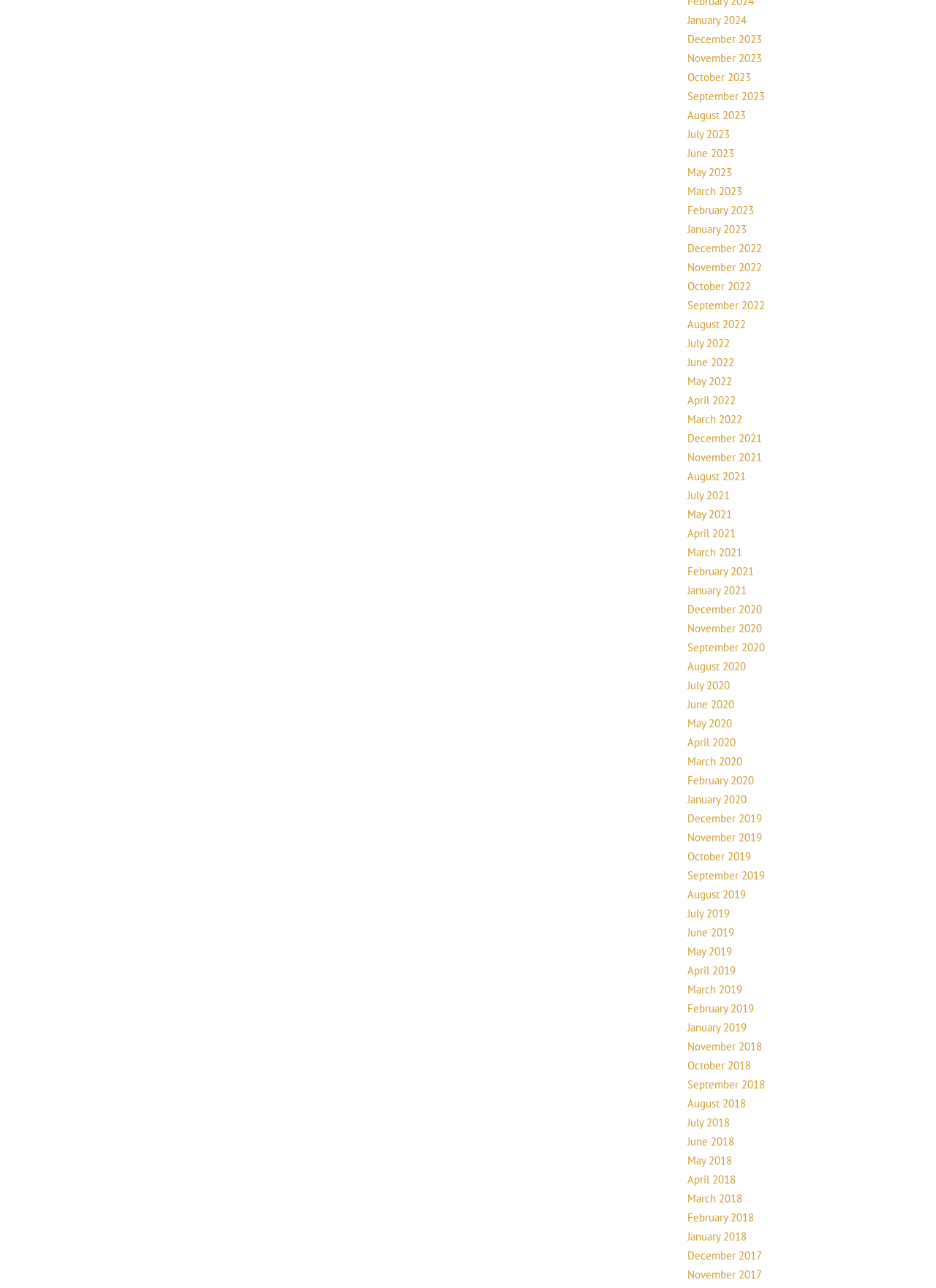Please reply with a single word or brief phrase to the question: 
What is the most recent month listed?

January 2024